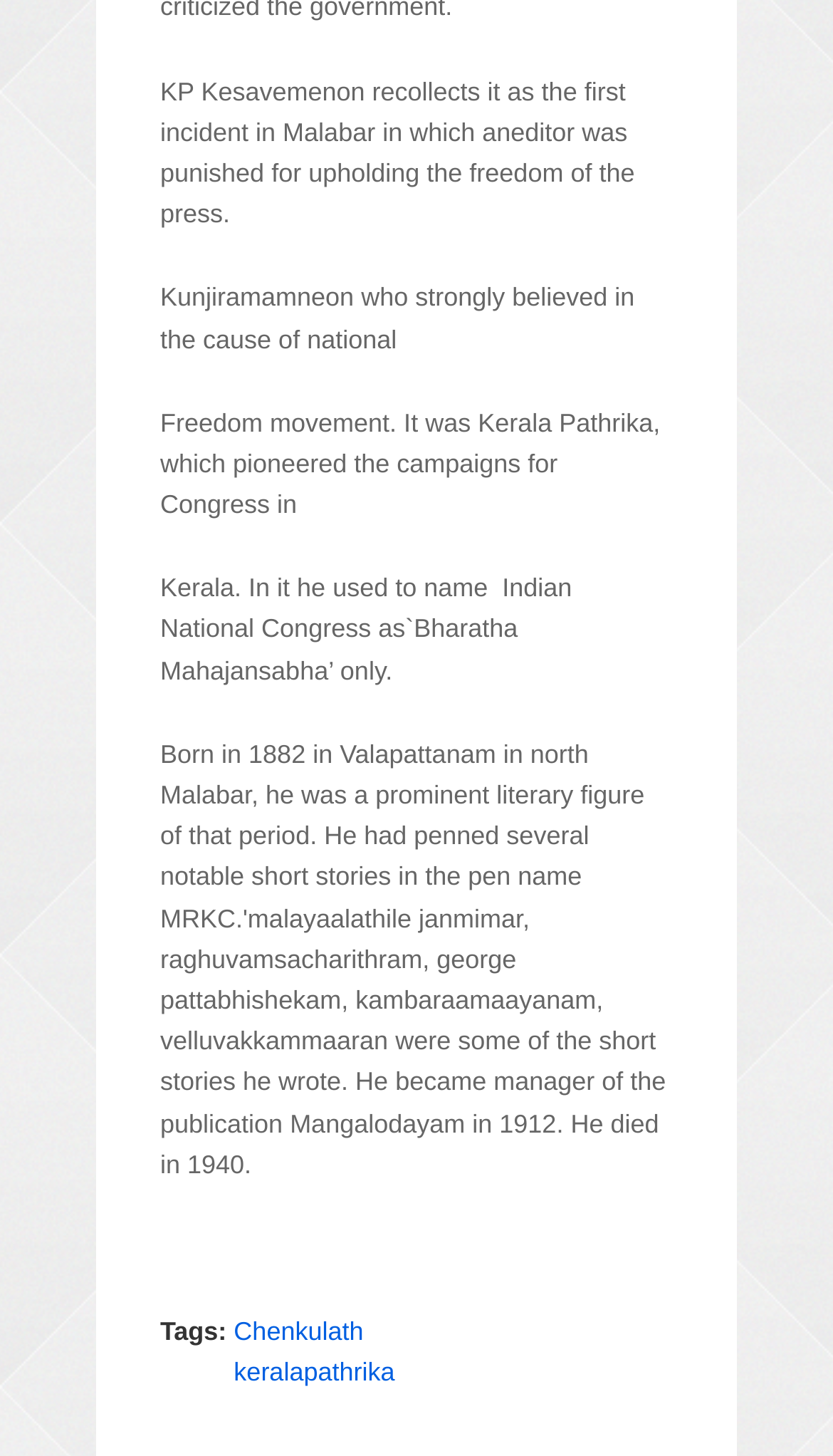Given the description: "keralapathrika", determine the bounding box coordinates of the UI element. The coordinates should be formatted as four float numbers between 0 and 1, [left, top, right, bottom].

[0.281, 0.932, 0.474, 0.953]